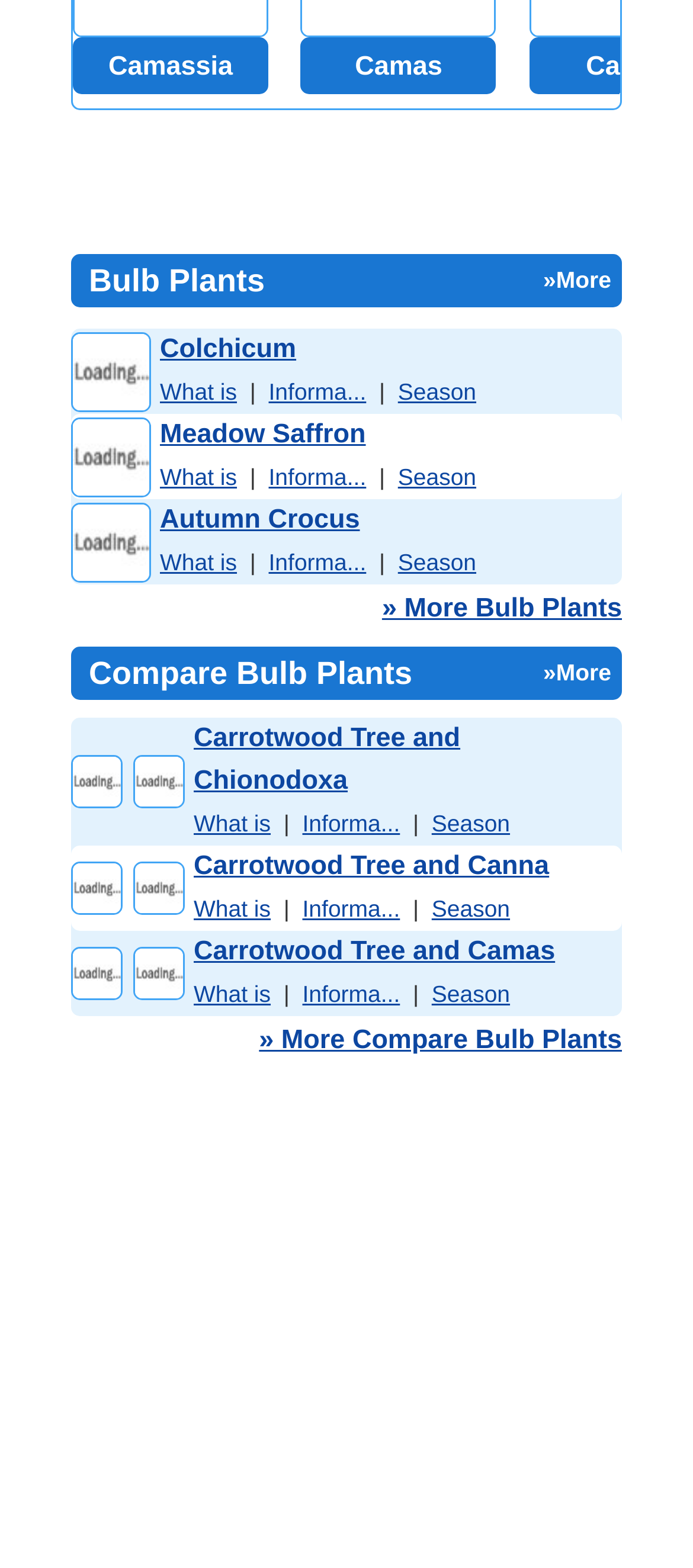Locate the UI element described by » More Compare Bulb Plants and provide its bounding box coordinates. Use the format (top-left x, top-left y, bottom-right x, bottom-right y) with all values as floating point numbers between 0 and 1.

[0.374, 0.654, 0.897, 0.673]